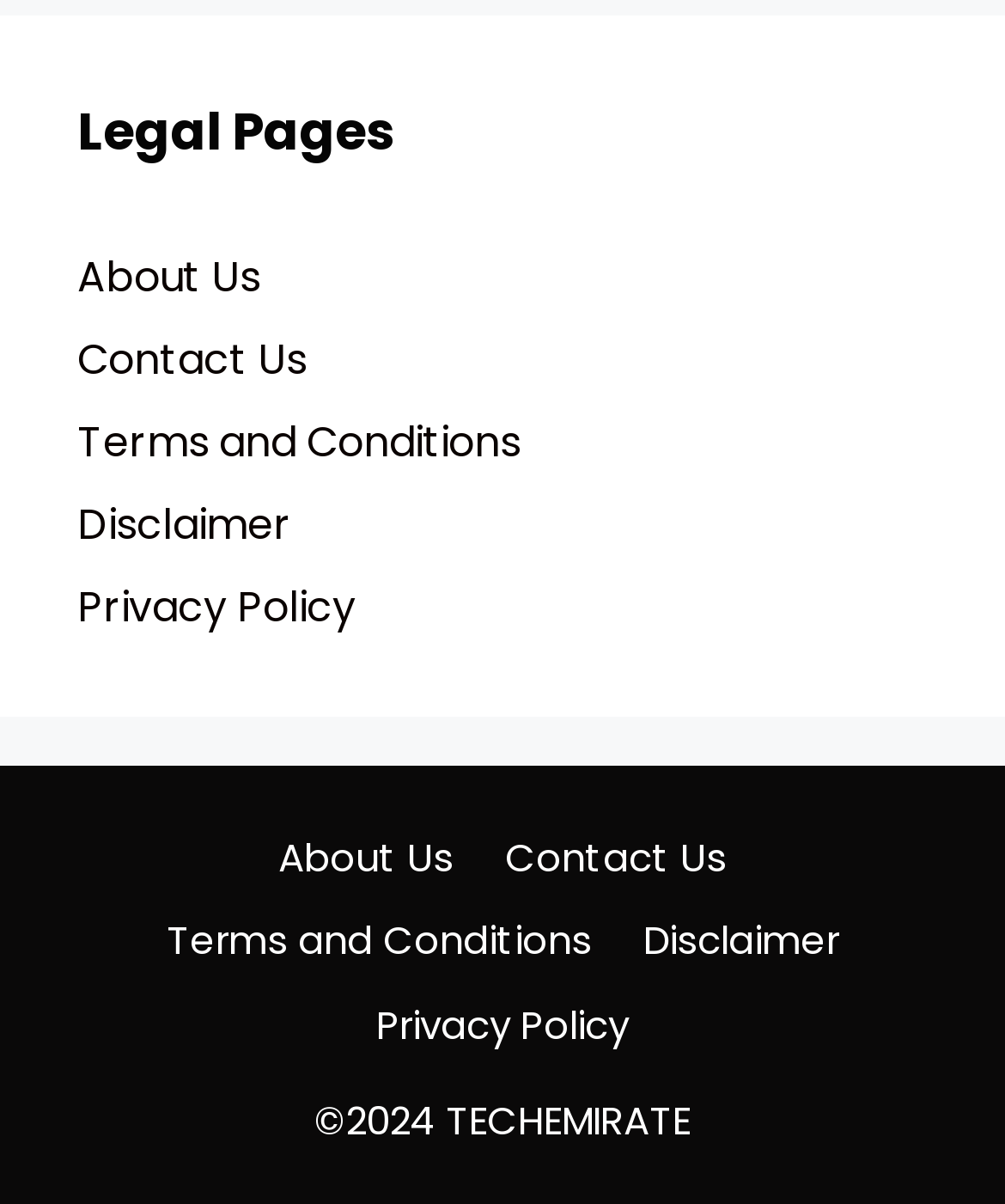Find the bounding box coordinates of the element's region that should be clicked in order to follow the given instruction: "go to Contact Us page". The coordinates should consist of four float numbers between 0 and 1, i.e., [left, top, right, bottom].

[0.077, 0.273, 0.305, 0.323]